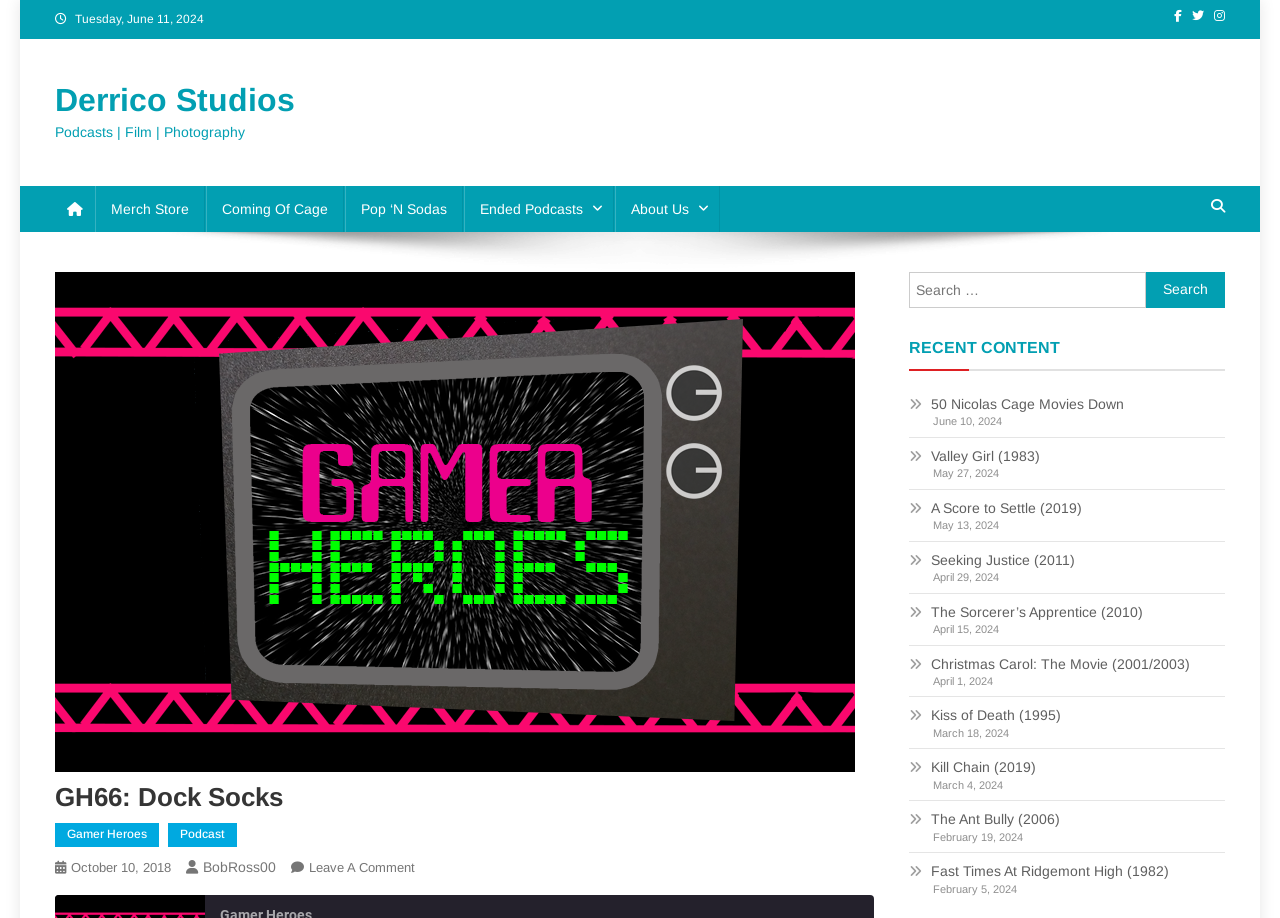Please mark the bounding box coordinates of the area that should be clicked to carry out the instruction: "Read the article about 50 Nicolas Cage Movies Down".

[0.71, 0.425, 0.878, 0.454]